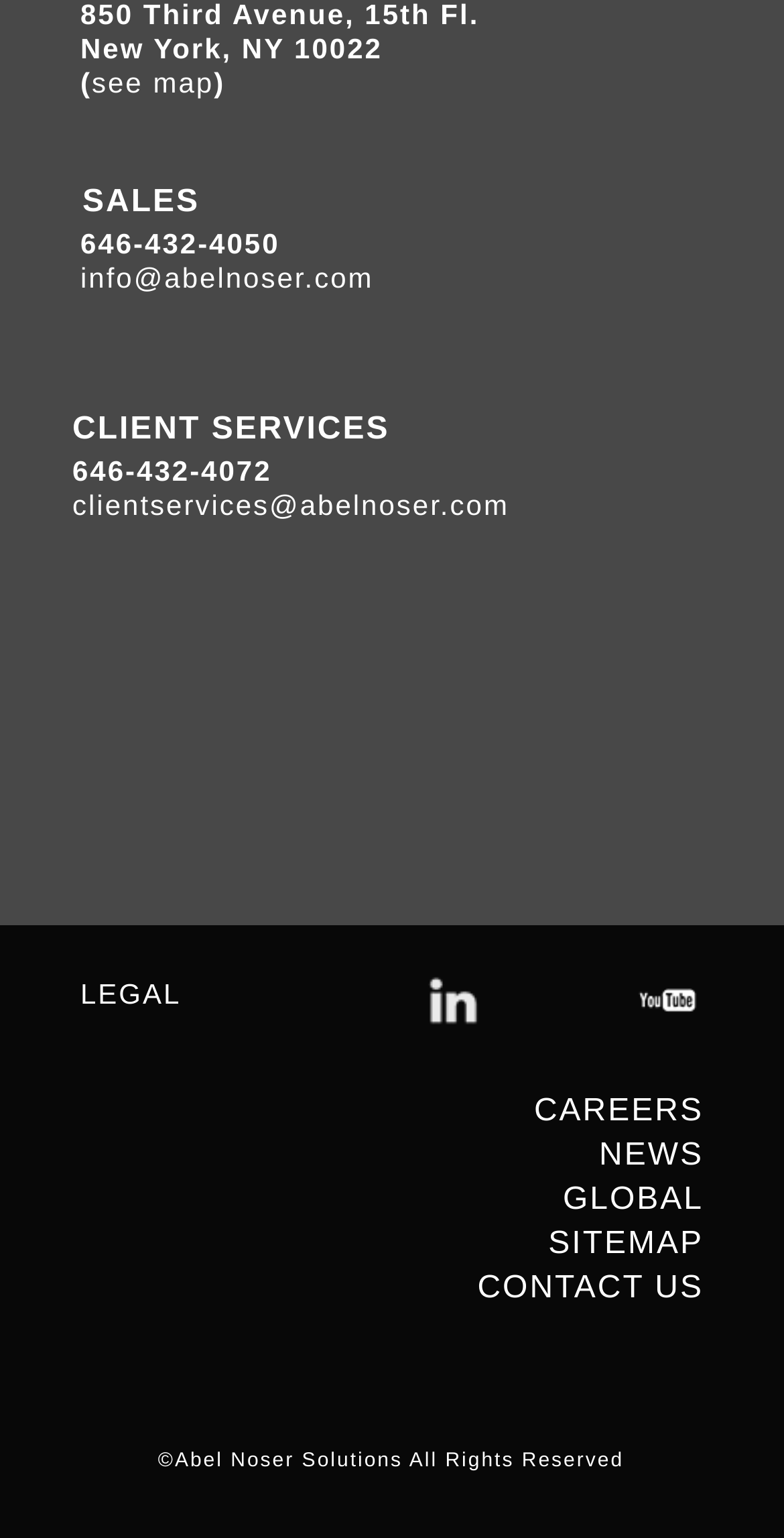What is the phone number for client services?
From the image, respond with a single word or phrase.

646-432-4072